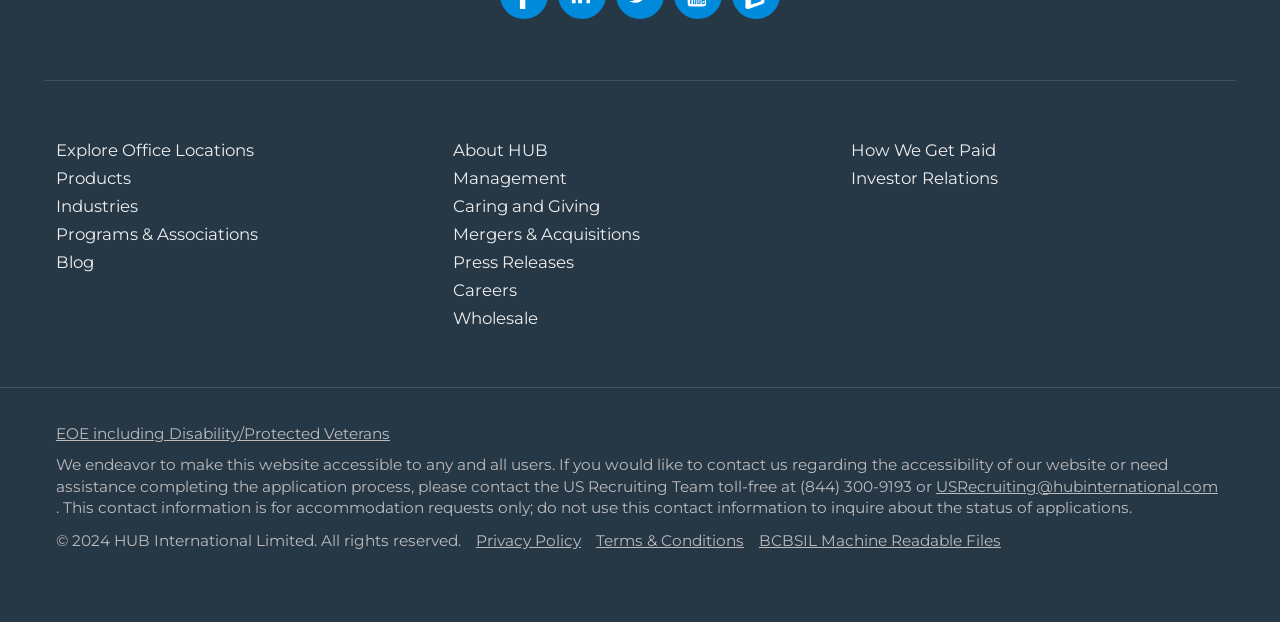Please find the bounding box for the UI component described as follows: "BCBSIL Machine Readable Files".

[0.593, 0.85, 0.782, 0.887]